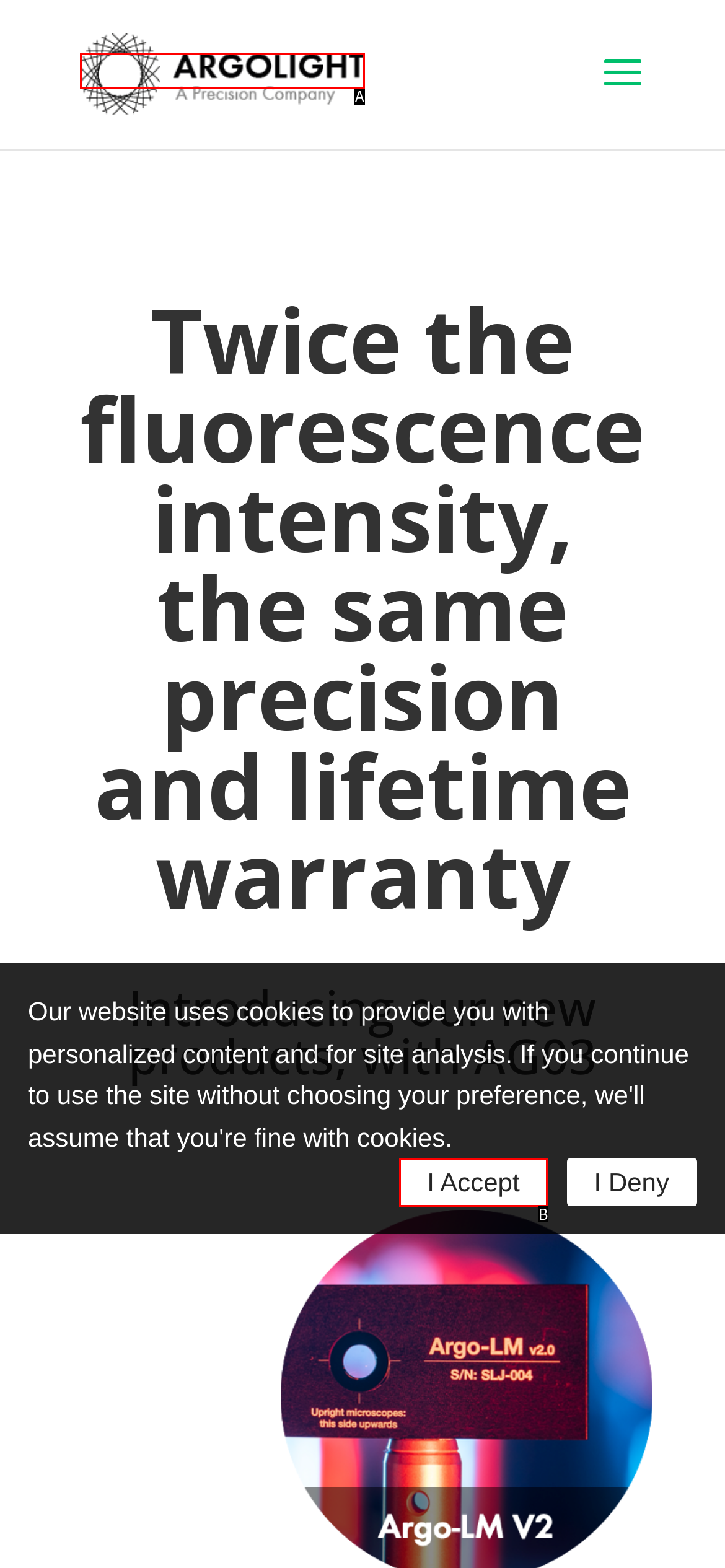Determine which option matches the description: Menu. Answer using the letter of the option.

None